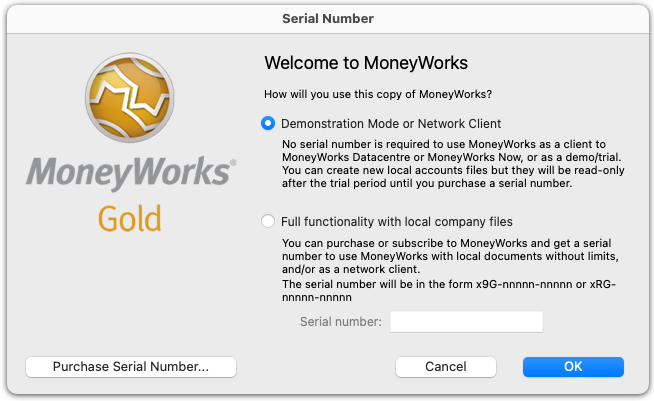Answer the following query concisely with a single word or phrase:
How many options are provided for users to select their usage preference?

2